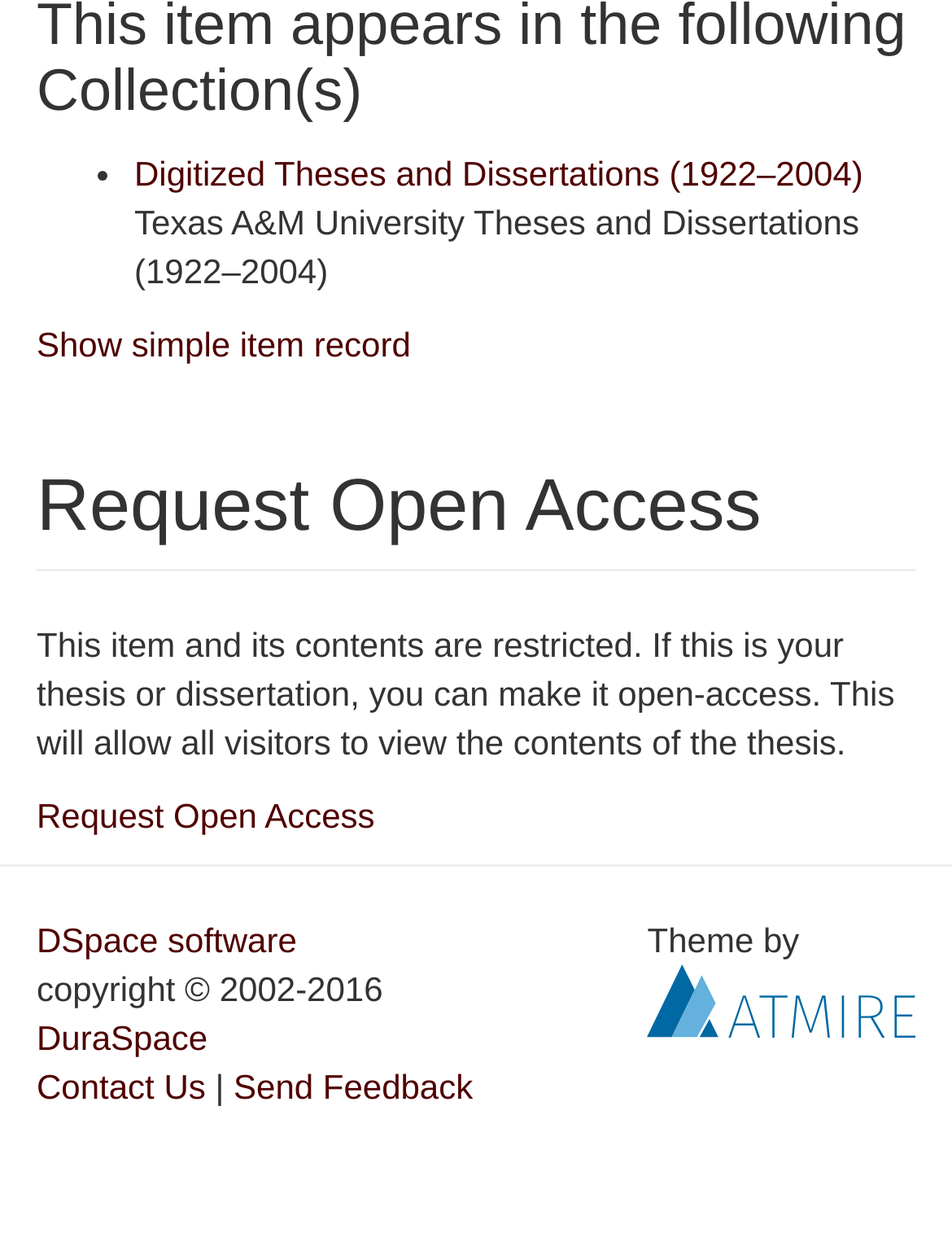Who developed the DSpace software?
Please use the image to deliver a detailed and complete answer.

The developer of the DSpace software can be found in the link element 'DSpace software' which is located at the bottom of the webpage. The link is followed by a copyright notice that mentions DuraSpace.